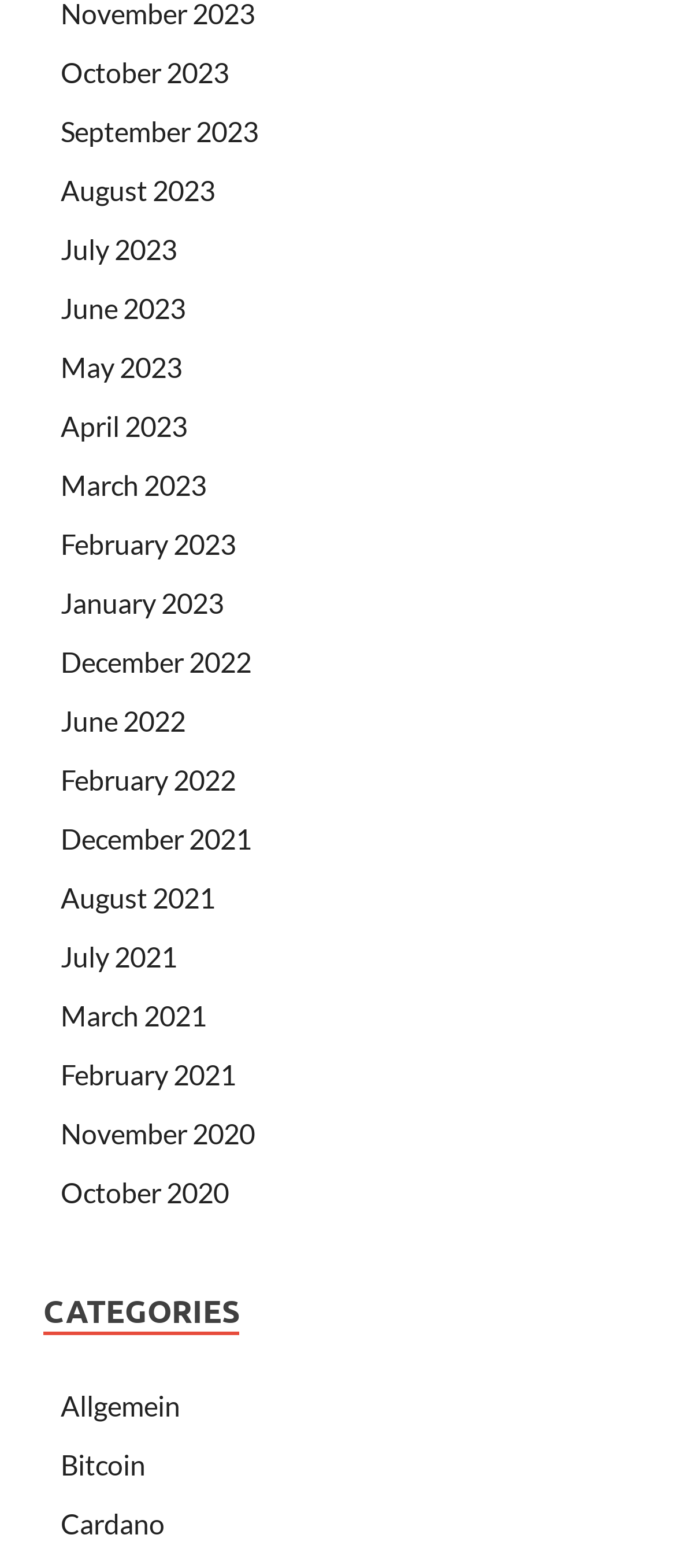Respond to the following question with a brief word or phrase:
What is the earliest month listed on the webpage?

November 2020